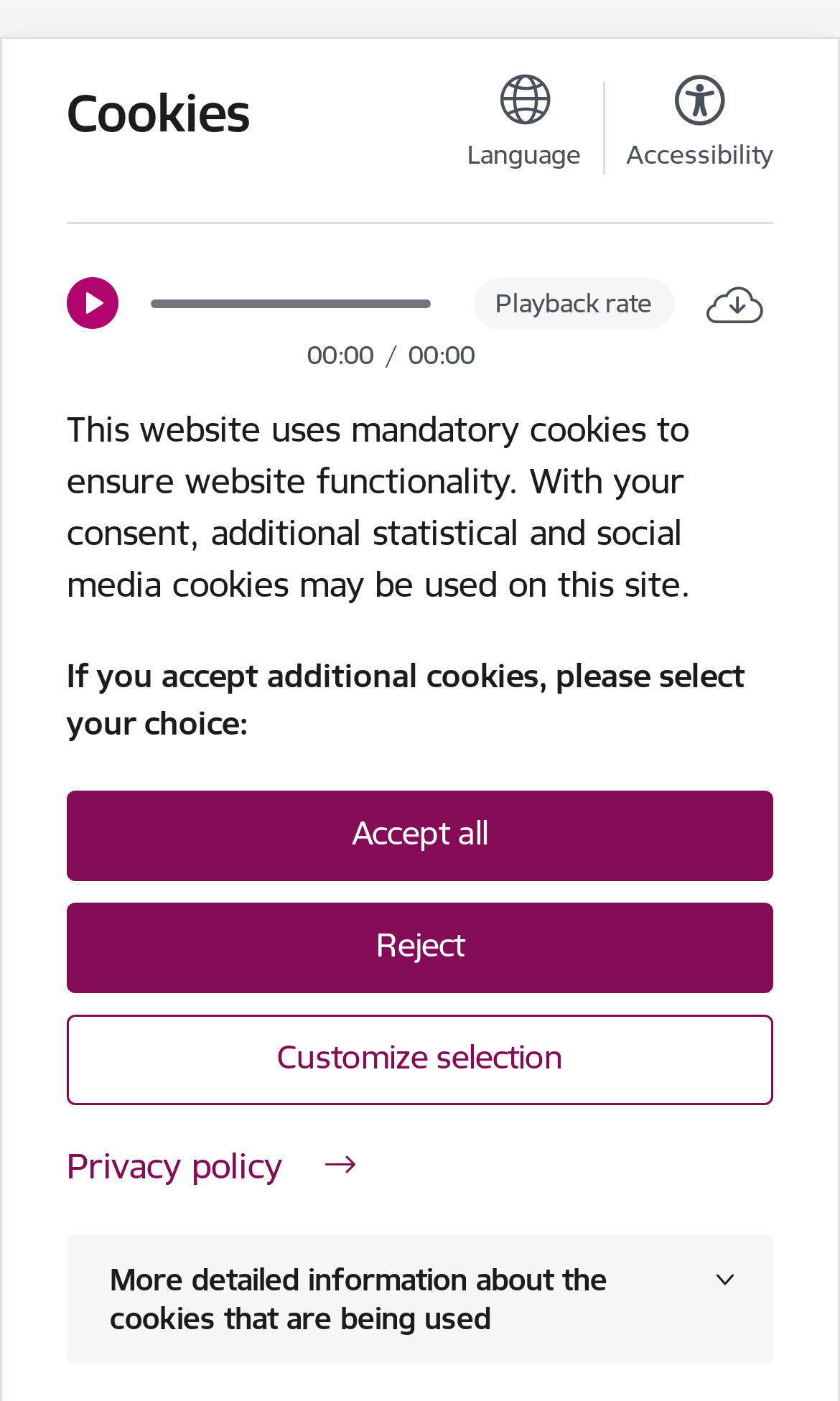What is the name of the ministry?
Please provide a comprehensive and detailed answer to the question.

I found the name of the ministry by looking at the top-left corner of the webpage, where I saw a link element labeled 'Tieslietu ministrija' accompanied by an image element with the same label.